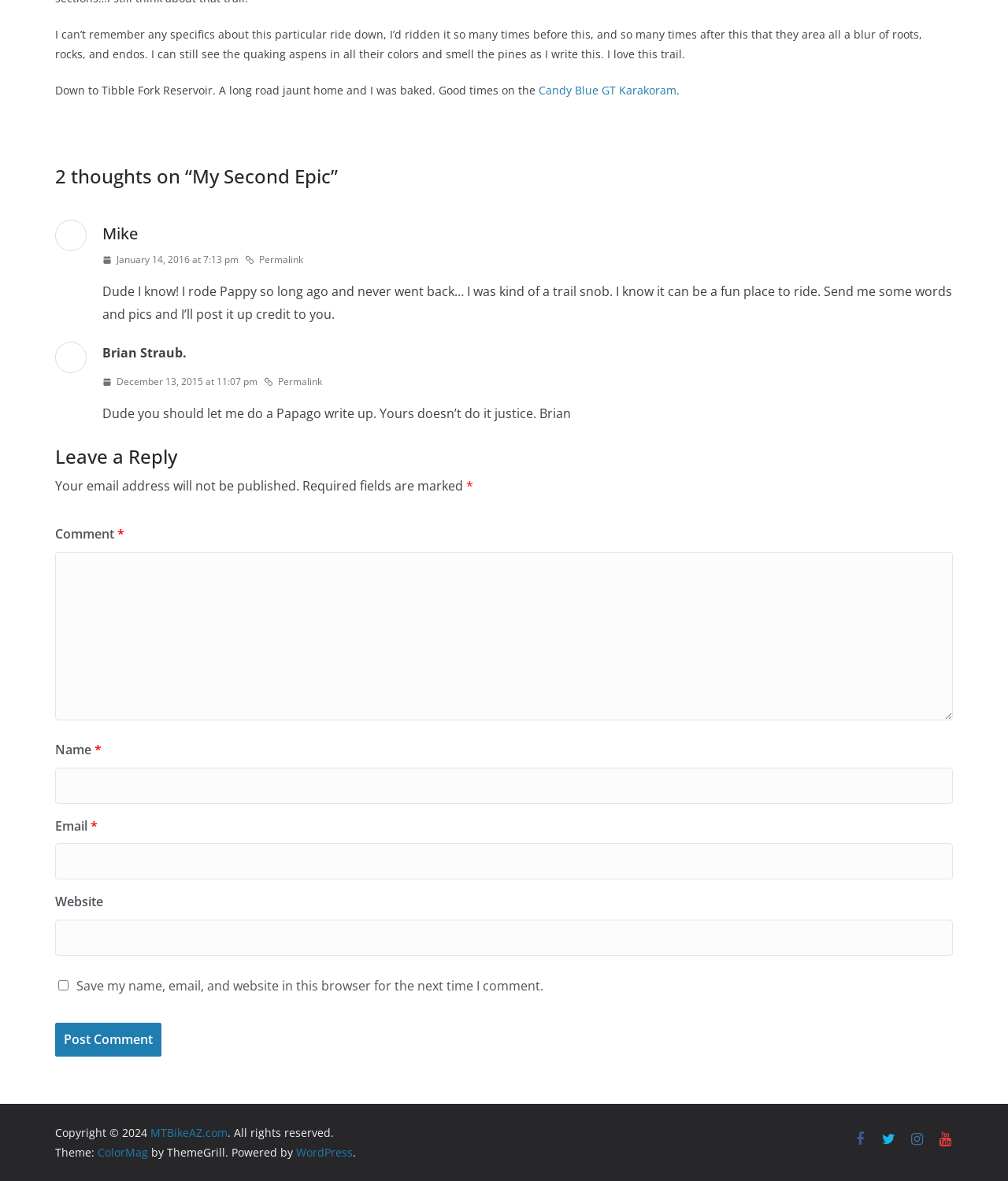Locate the coordinates of the bounding box for the clickable region that fulfills this instruction: "Click the 'Candy Blue GT Karakoram' link".

[0.534, 0.07, 0.671, 0.083]